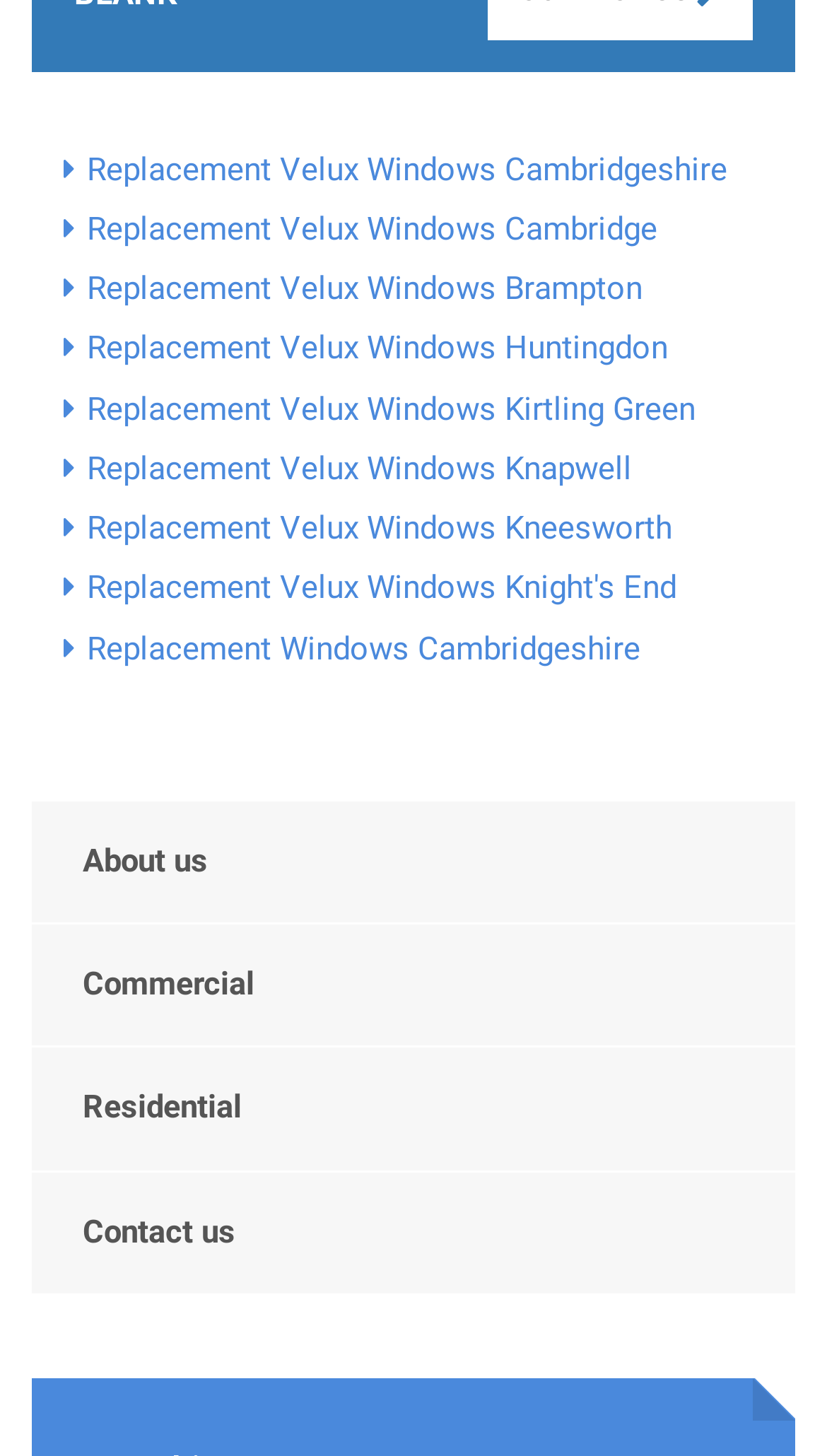Identify the bounding box coordinates of the region that should be clicked to execute the following instruction: "View About us page".

[0.038, 0.55, 0.962, 0.634]